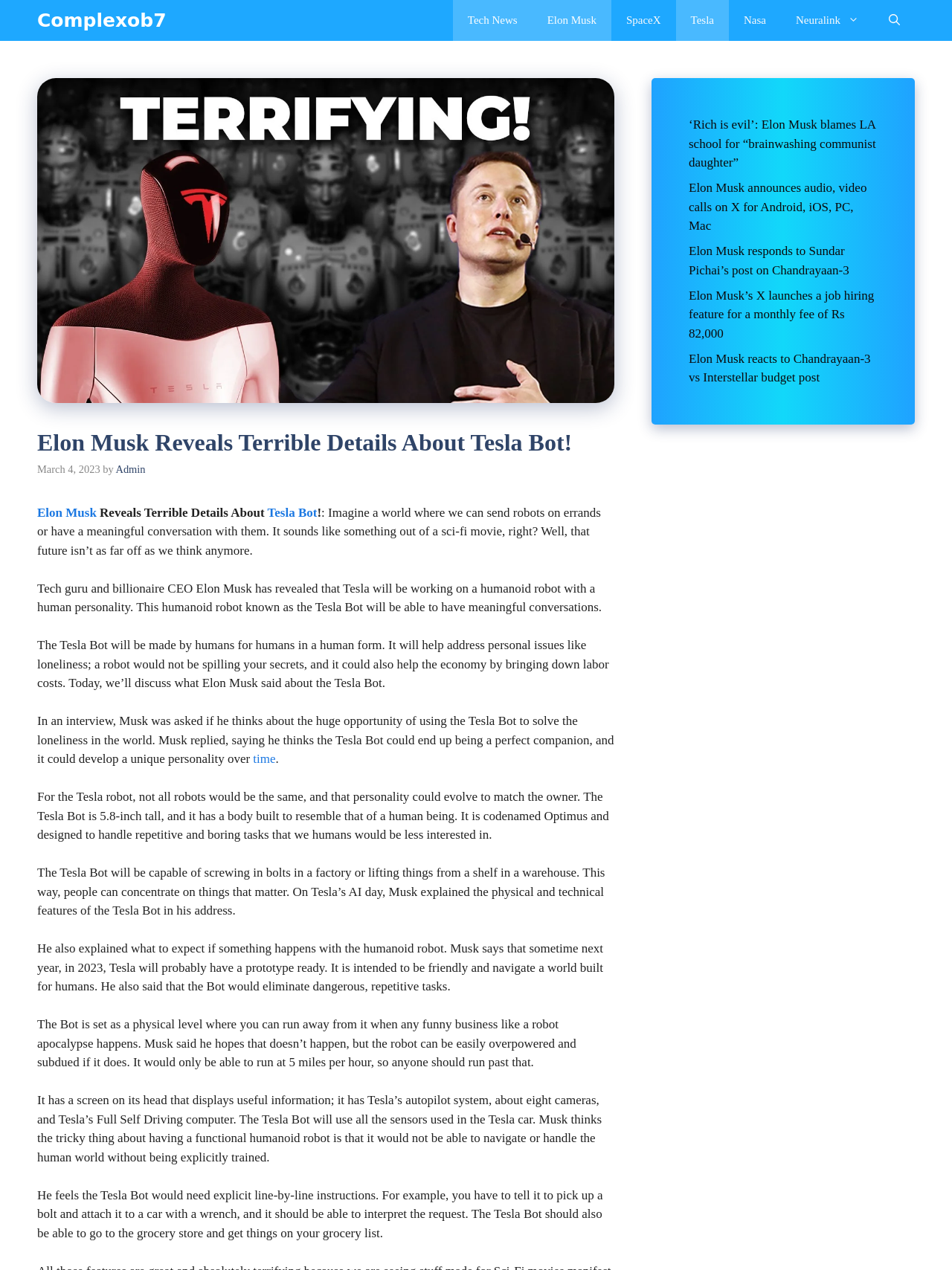What is the name of the system used in the Tesla Bot?
Please use the image to provide an in-depth answer to the question.

The article mentions that the Tesla Bot uses Tesla's autopilot system, along with eight cameras and Tesla's Full Self Driving computer. This information can be found in the paragraph that describes the technical features of the Tesla Bot.